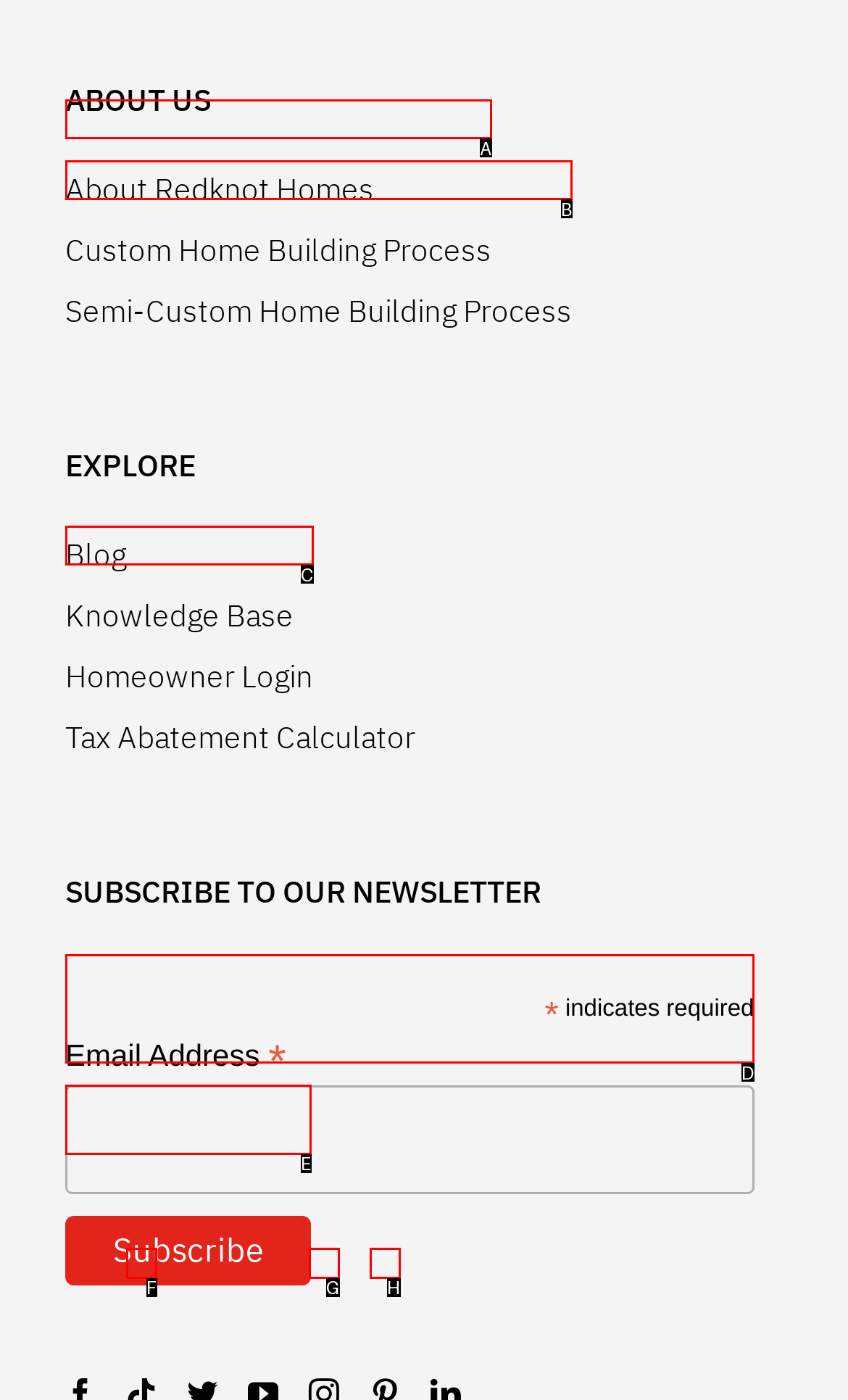Match the following description to the correct HTML element: parent_node: Email Address * name="EMAIL" Indicate your choice by providing the letter.

D